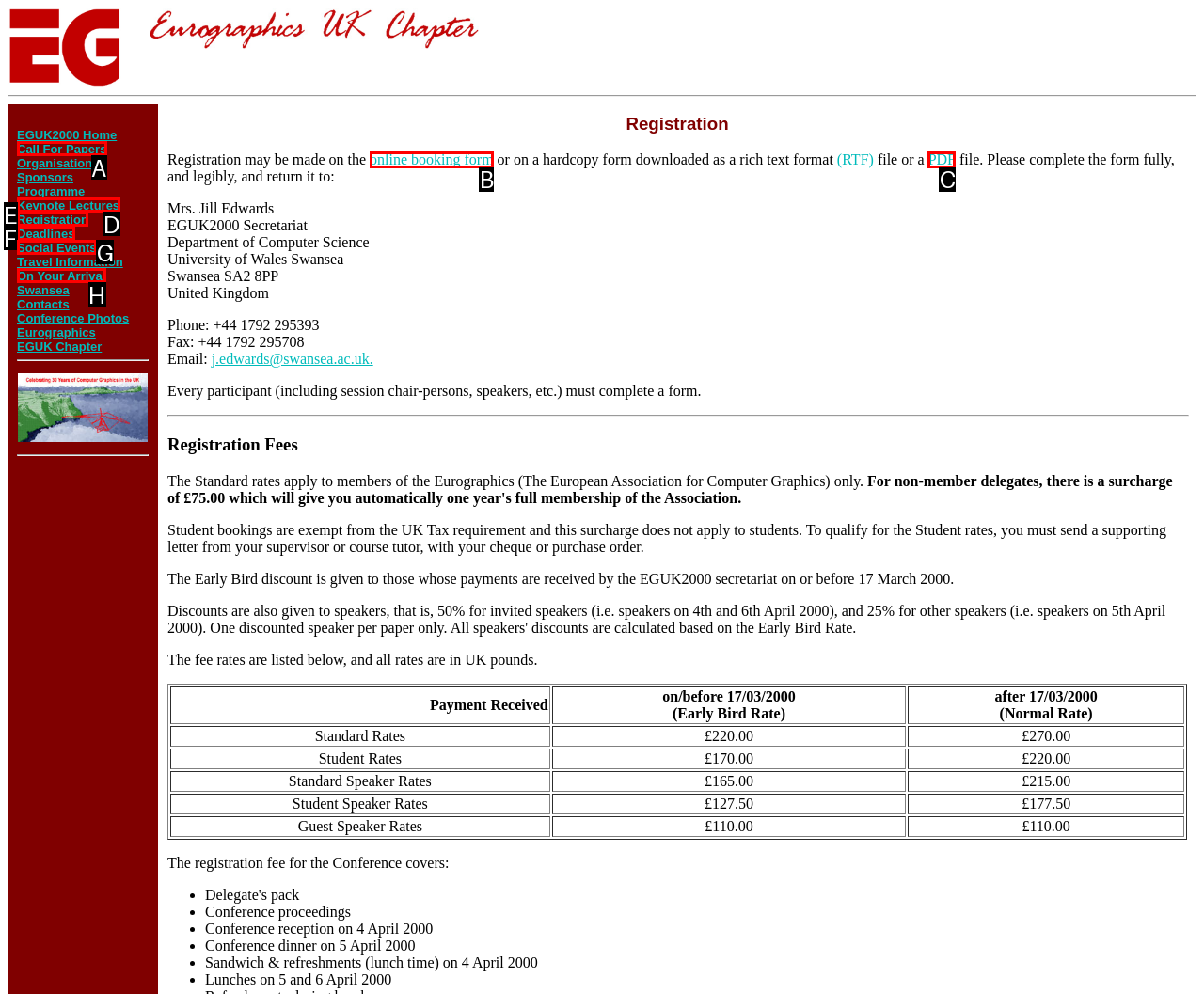Given the description: Registration, choose the HTML element that matches it. Indicate your answer with the letter of the option.

E